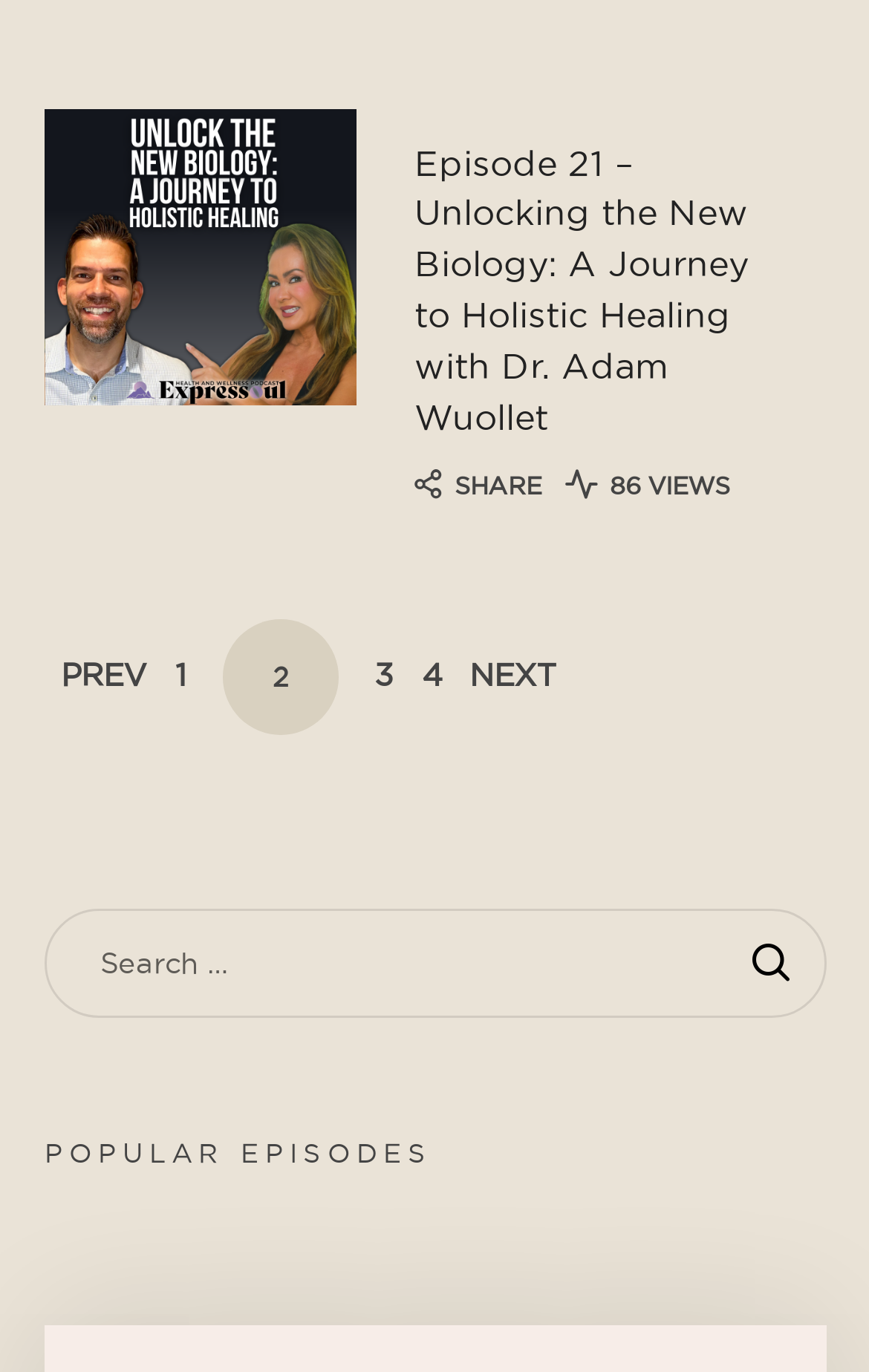Can you find the bounding box coordinates for the element that needs to be clicked to execute this instruction: "Click the 'We Have Been Here Before (JAN 2022)' link"? The coordinates should be given as four float numbers between 0 and 1, i.e., [left, top, right, bottom].

None